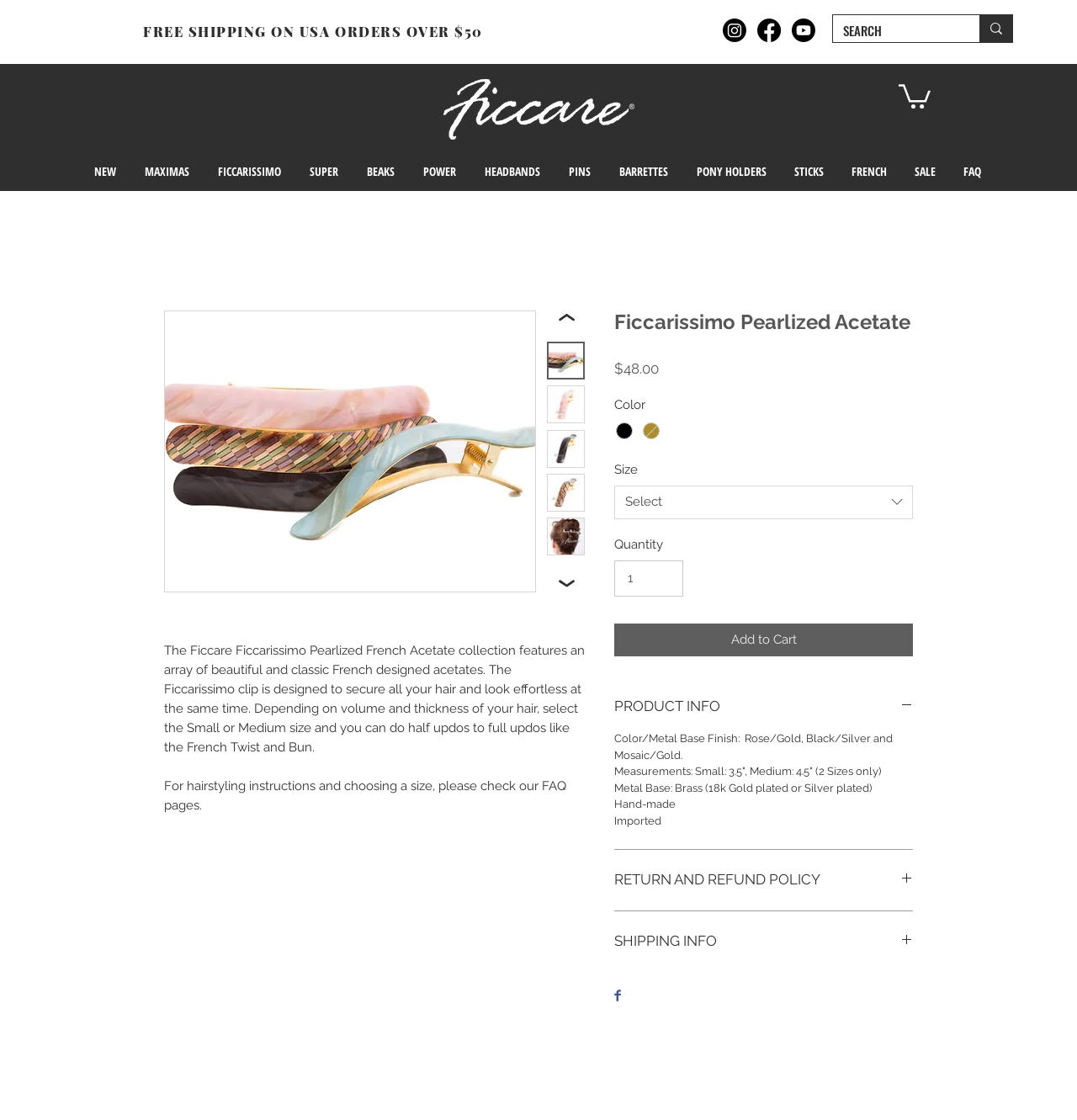Determine the coordinates of the bounding box that should be clicked to complete the instruction: "Click the 'PRODUCT INFO' button". The coordinates should be represented by four float numbers between 0 and 1: [left, top, right, bottom].

[0.57, 0.622, 0.848, 0.64]